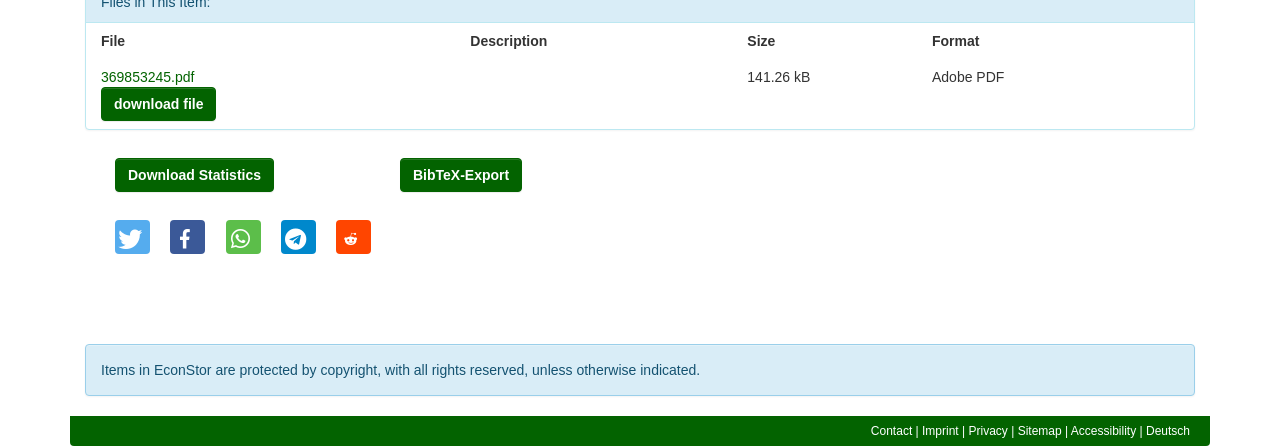Look at the image and give a detailed response to the following question: How many social media platforms can I share this file on?

By looking at the webpage, I can see that there are five buttons to share the file on different social media platforms, namely Twitter, Facebook, Whatsapp, Telegram, and Reddit.